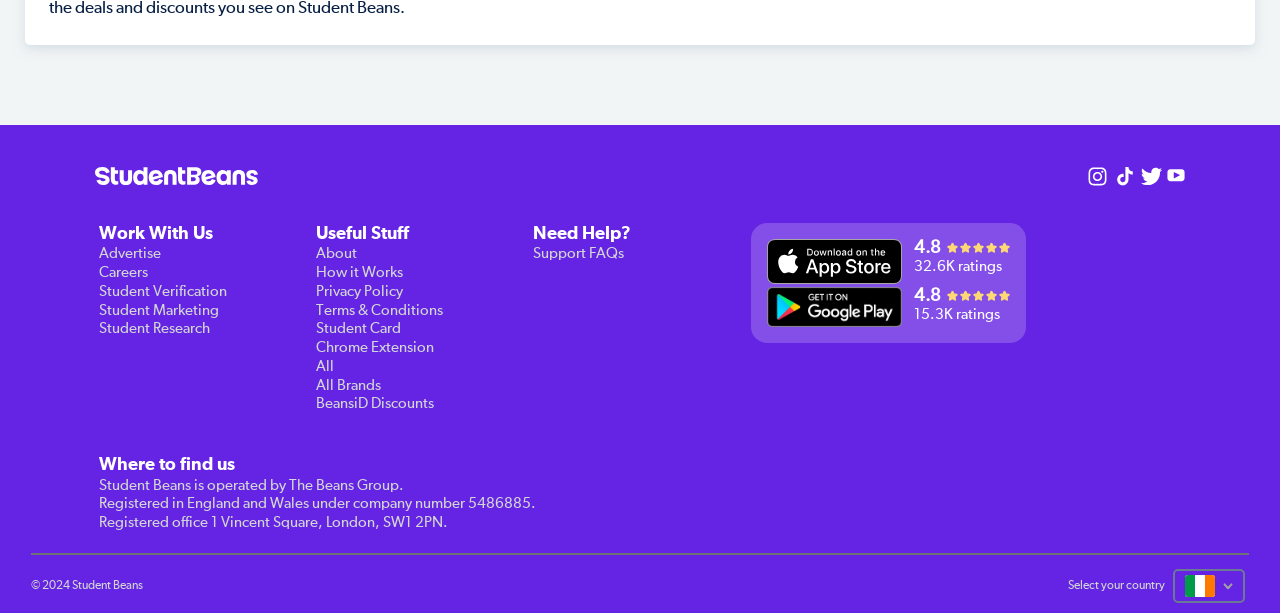Where is the registered office of Student Beans?
Can you offer a detailed and complete answer to this question?

According to the webpage, the registered office of Student Beans is located at 1 Vincent Square, London, SW1 2PN, as stated in the 'Where to find us' section.